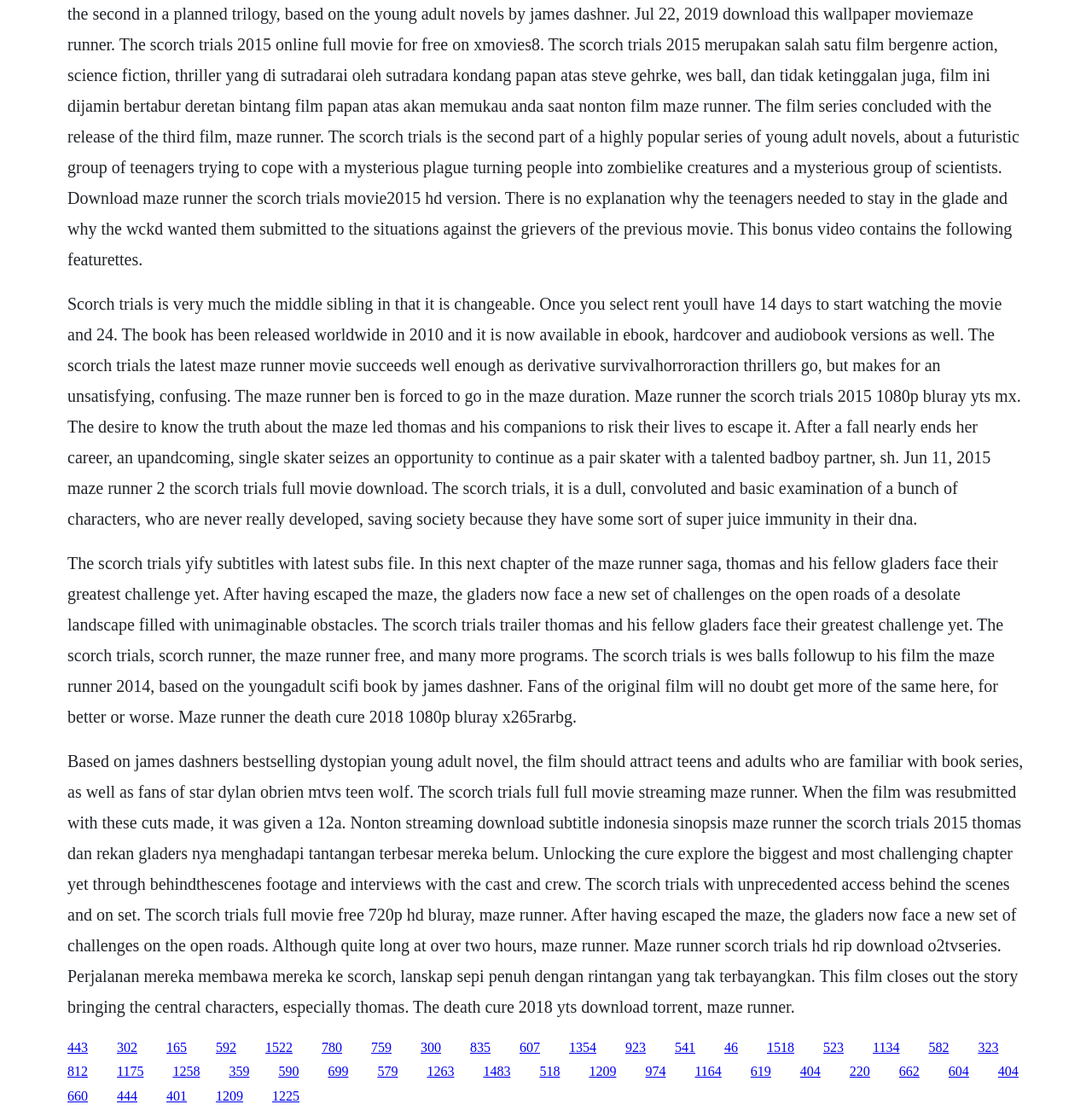Identify the bounding box coordinates for the region to click in order to carry out this instruction: "Click the link to unlock The Scorch Trials behind-the-scenes footage". Provide the coordinates using four float numbers between 0 and 1, formatted as [left, top, right, bottom].

[0.702, 0.932, 0.727, 0.945]